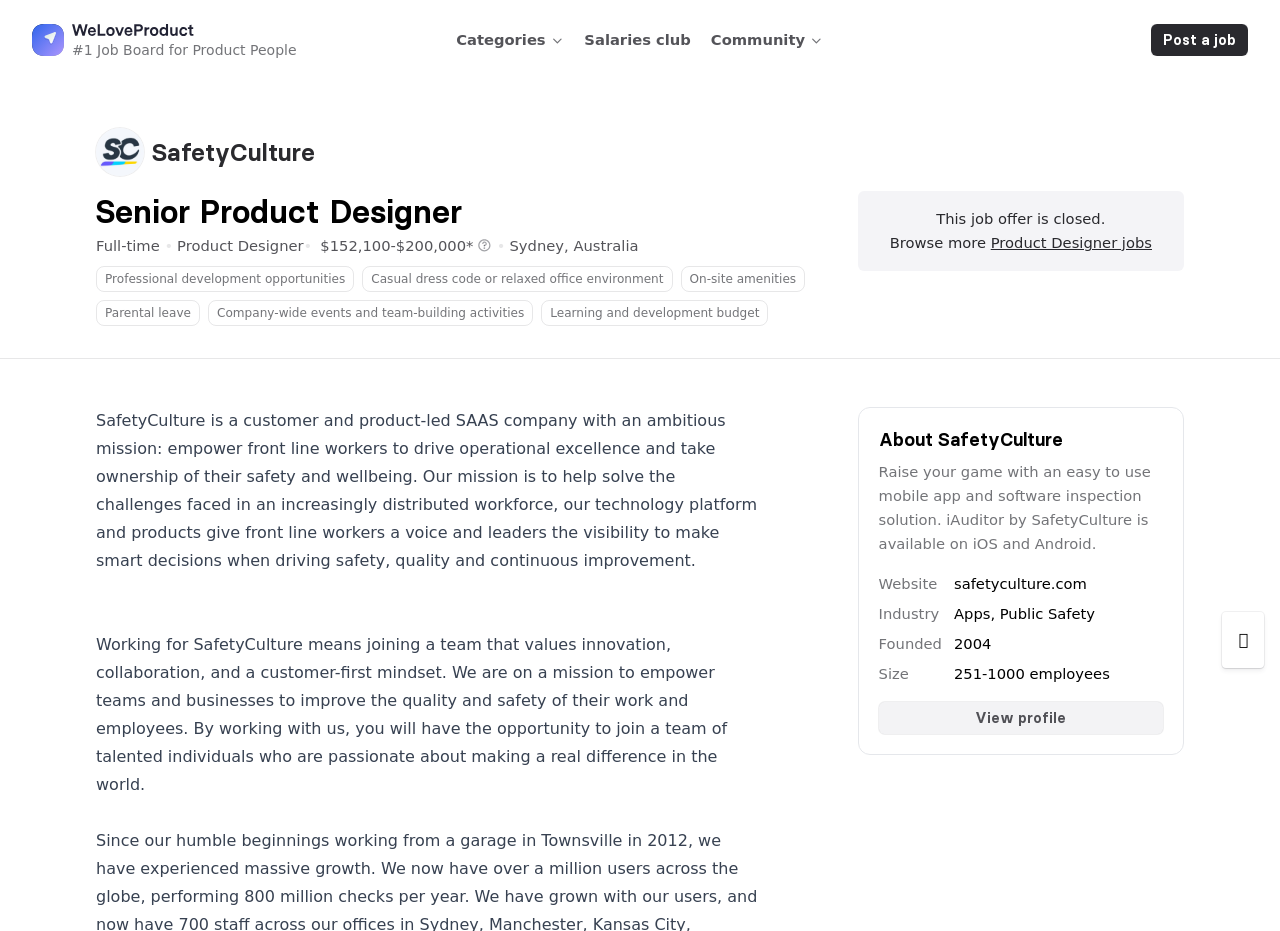What is the industry of the company?
Look at the image and answer with only one word or phrase.

Apps, Public Safety